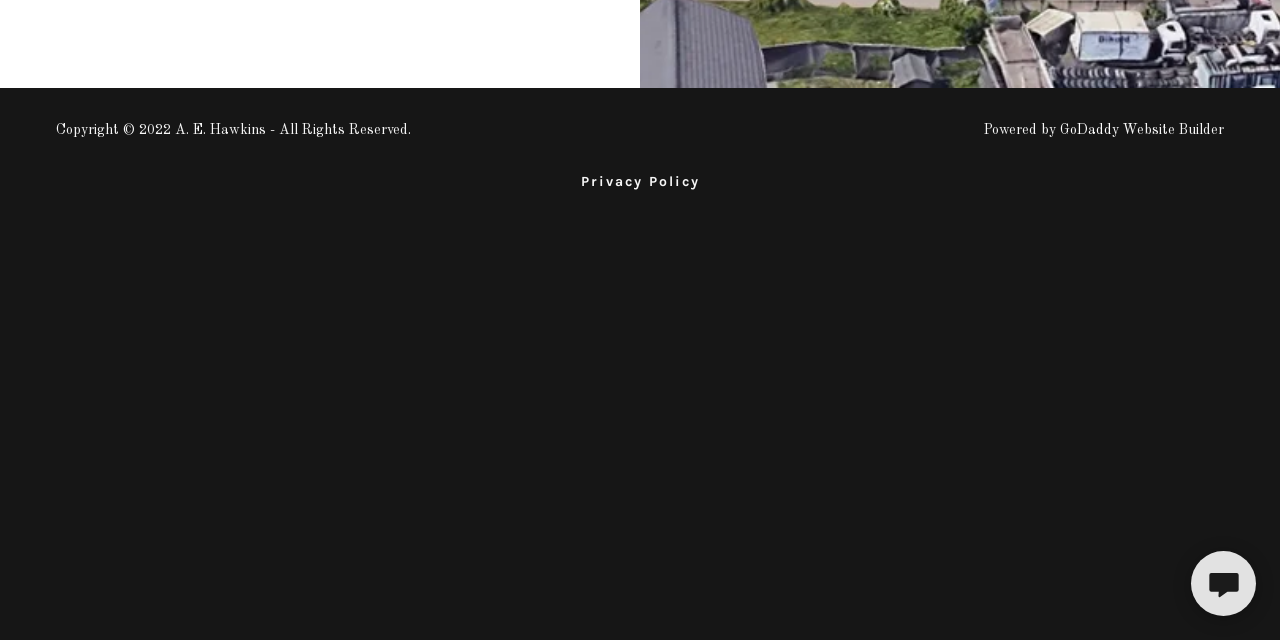Locate the bounding box of the UI element with the following description: "GoDaddy".

[0.828, 0.193, 0.874, 0.215]